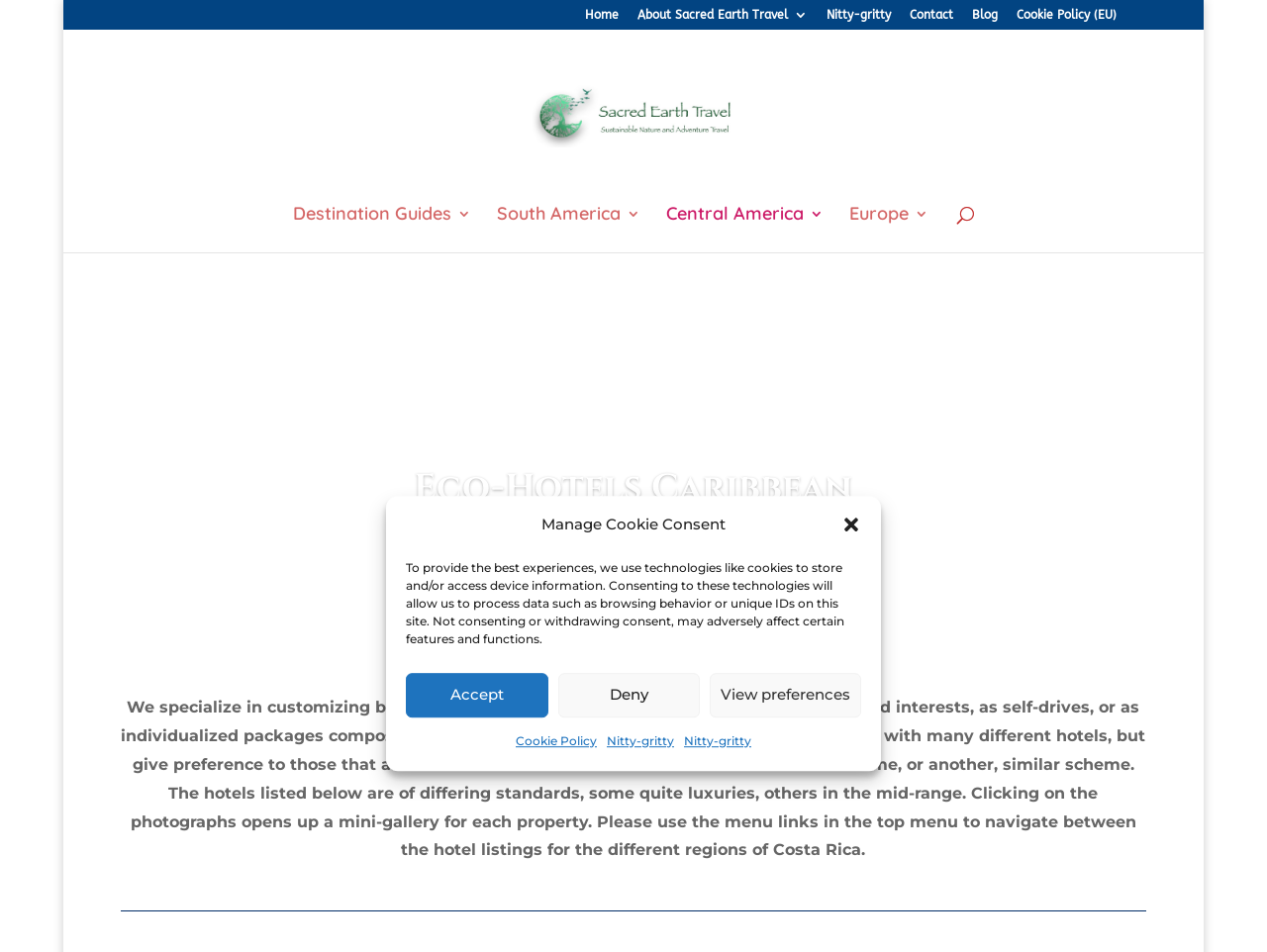Articulate a detailed summary of the webpage's content and design.

The webpage is about Eco-Hotels in the Caribbean, specifically focusing on customized travel itineraries. At the top, there is a navigation menu with links to "Home", "About Sacred Earth Travel", "Nitty-gritty", "Contact", "Blog", and "Cookie Policy (EU)". Below the navigation menu, there is a logo of Sacred Earth Travel, accompanied by a link to the website.

On the left side, there are links to different regions, including "Destination Guides", "South America", "Central America", and "Europe". Next to these links, there is a search box where users can input their search queries.

The main content of the webpage is a table that lists various eco-hotels in the Caribbean. The table has a heading "Eco-Hotels Caribbean" and contains a description of the services offered by Sacred Earth Travel, including customized itineraries and hotel preferences. The description also explains that the listed hotels vary in standards, from luxury to mid-range, and that clicking on the photographs will open a mini-gallery for each property.

At the bottom of the page, there is a dialog box for managing cookie consent, which includes buttons to "Accept", "Deny", or "View preferences". There are also links to "Cookie Policy" and "Nitty-gritty" within this dialog box.